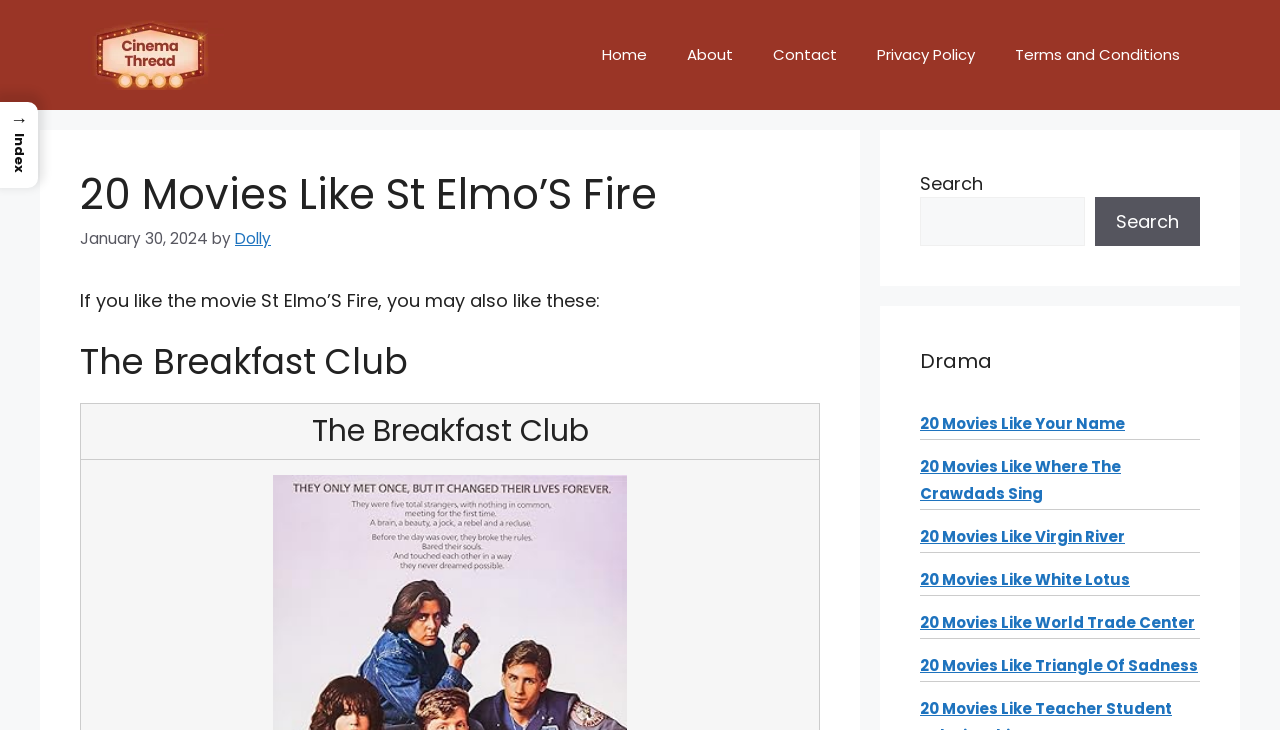Please specify the bounding box coordinates of the area that should be clicked to accomplish the following instruction: "read about the movie The Breakfast Club". The coordinates should consist of four float numbers between 0 and 1, i.e., [left, top, right, bottom].

[0.062, 0.467, 0.641, 0.525]